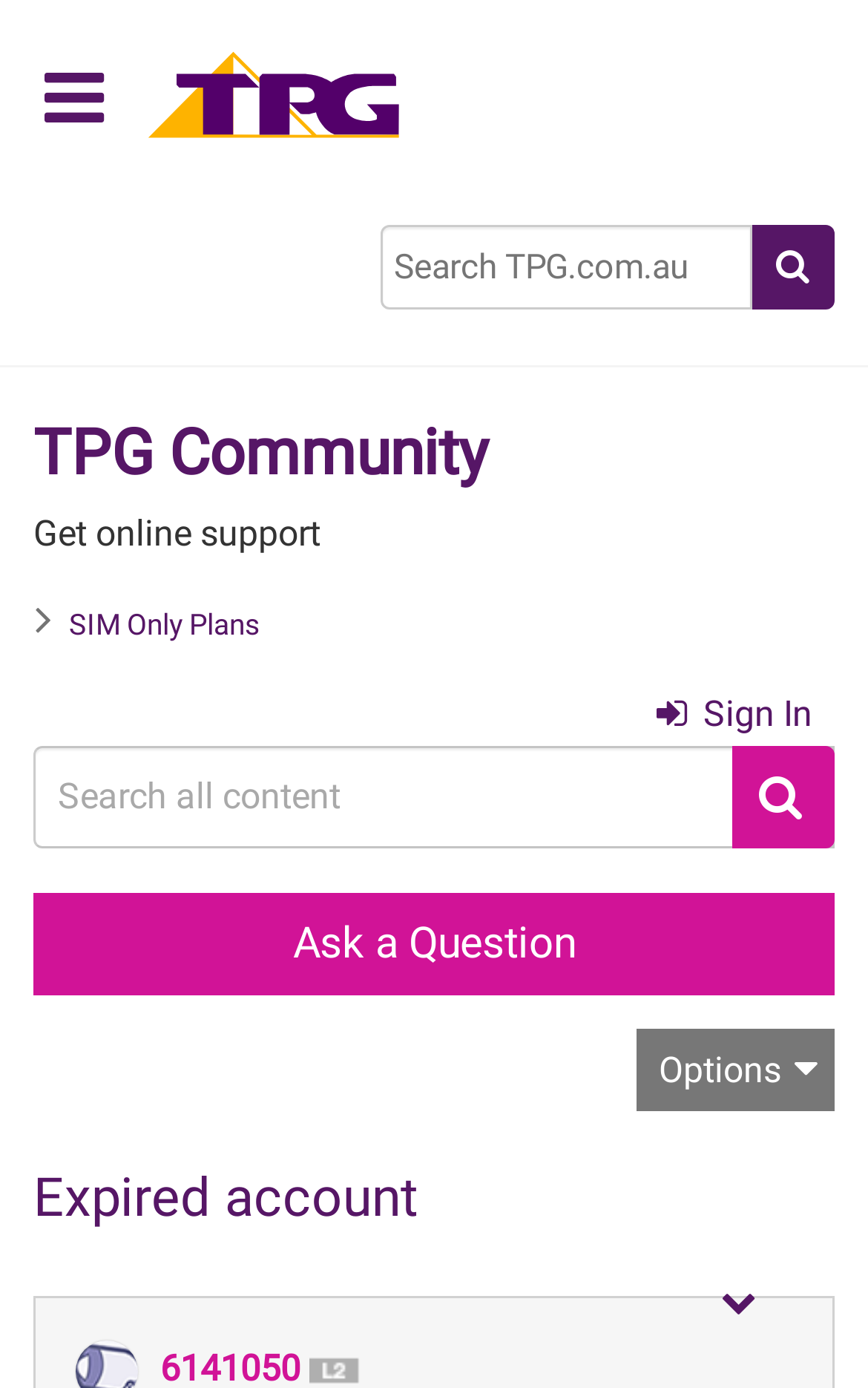Could you determine the bounding box coordinates of the clickable element to complete the instruction: "Click the search button"? Provide the coordinates as four float numbers between 0 and 1, i.e., [left, top, right, bottom].

[0.844, 0.537, 0.962, 0.611]